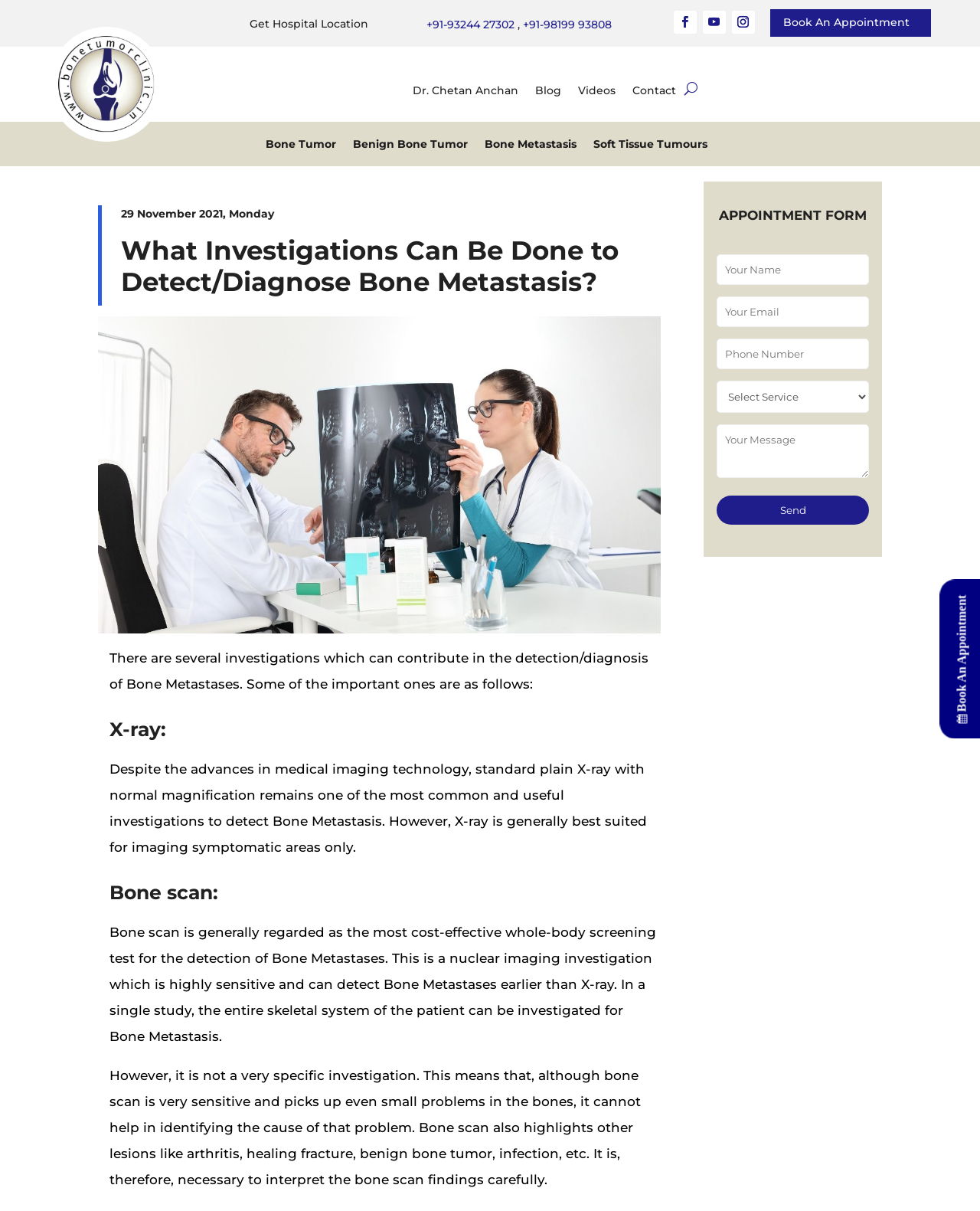Determine the bounding box coordinates of the region to click in order to accomplish the following instruction: "Book an appointment". Provide the coordinates as four float numbers between 0 and 1, specifically [left, top, right, bottom].

[0.786, 0.008, 0.95, 0.03]